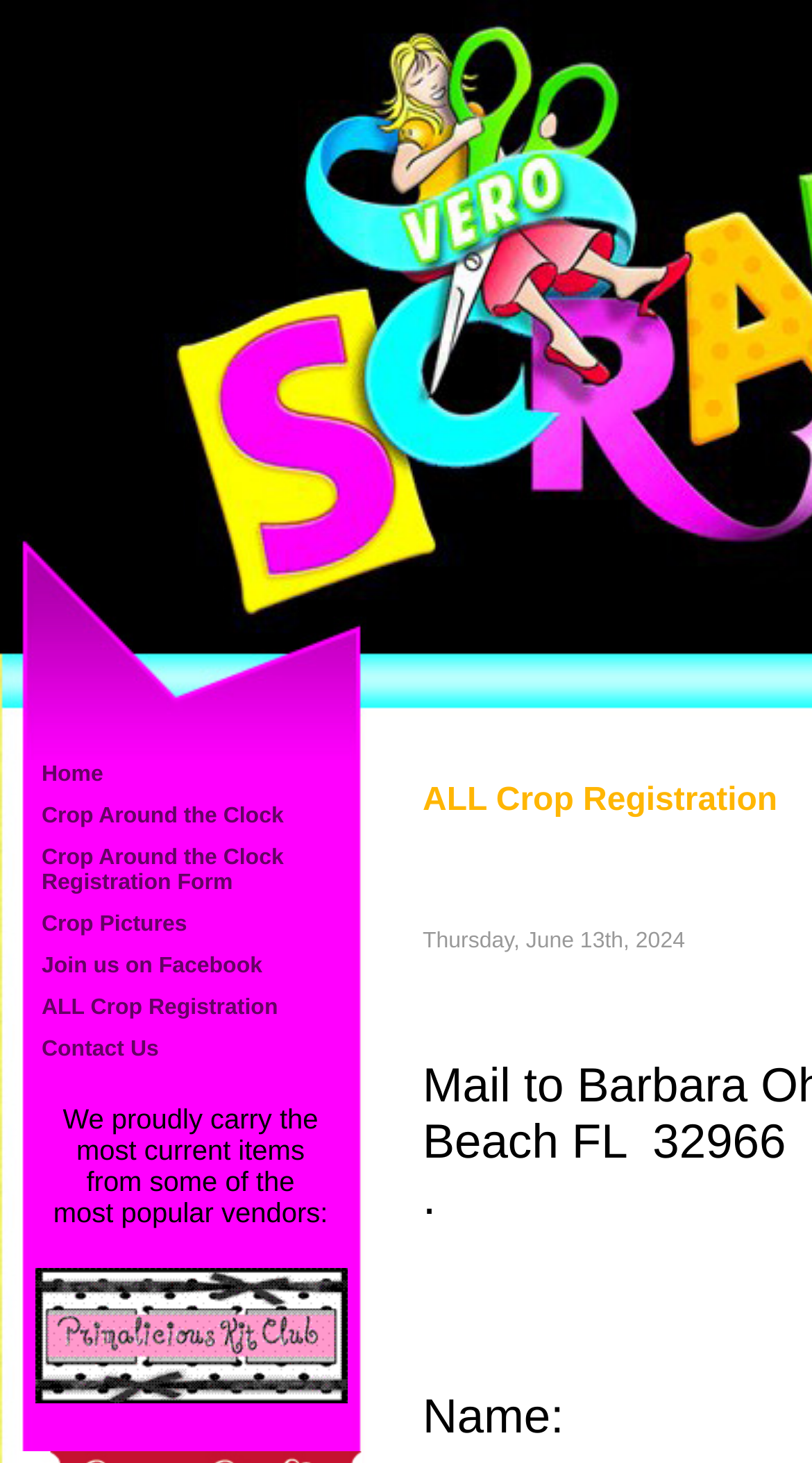Determine the bounding box of the UI component based on this description: "Crop Around the Clock". The bounding box coordinates should be four float values between 0 and 1, i.e., [left, top, right, bottom].

[0.051, 0.549, 0.469, 0.566]